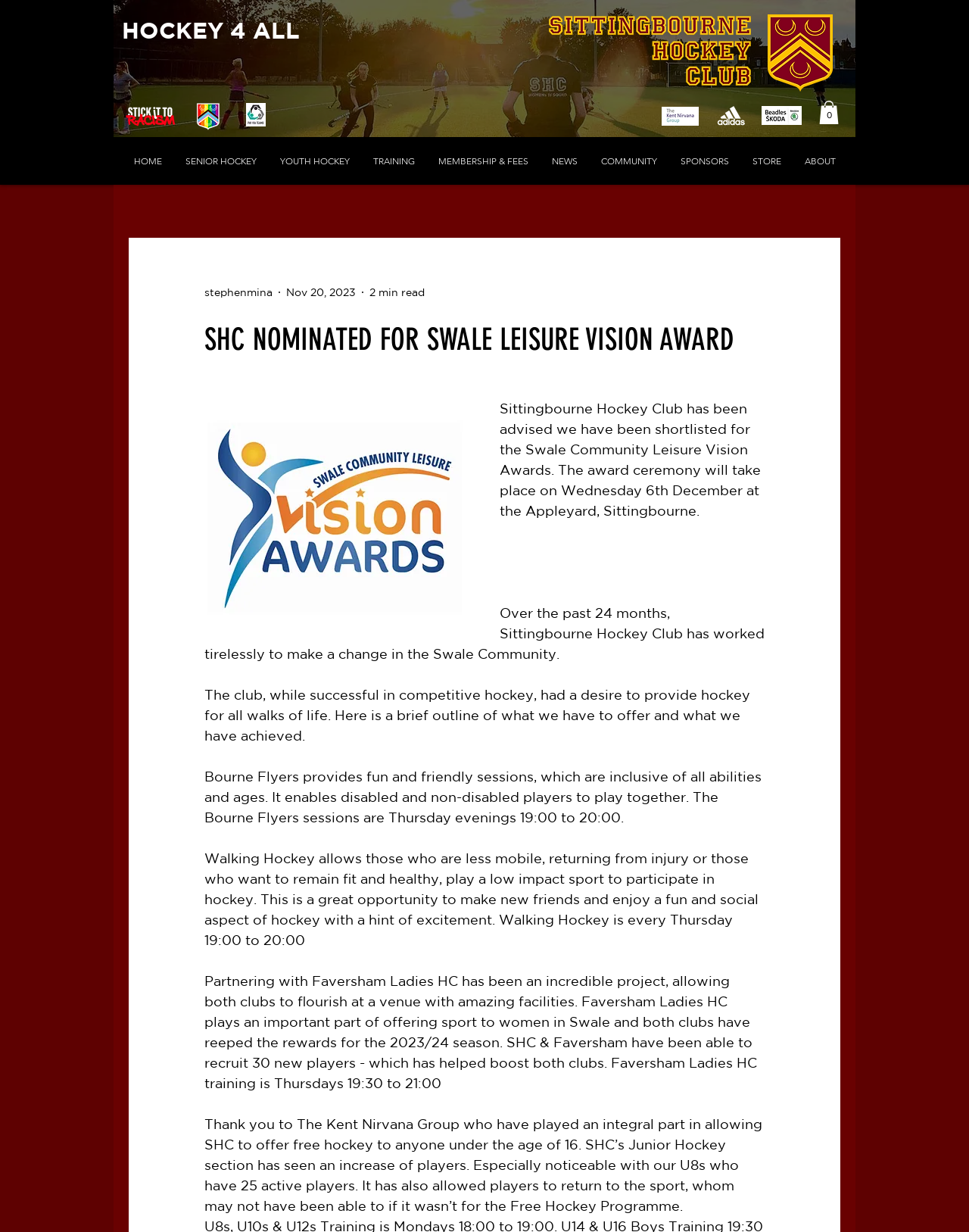Determine the bounding box coordinates of the region to click in order to accomplish the following instruction: "Click the 'SENIOR HOCKEY' link". Provide the coordinates as four float numbers between 0 and 1, specifically [left, top, right, bottom].

[0.179, 0.111, 0.277, 0.15]